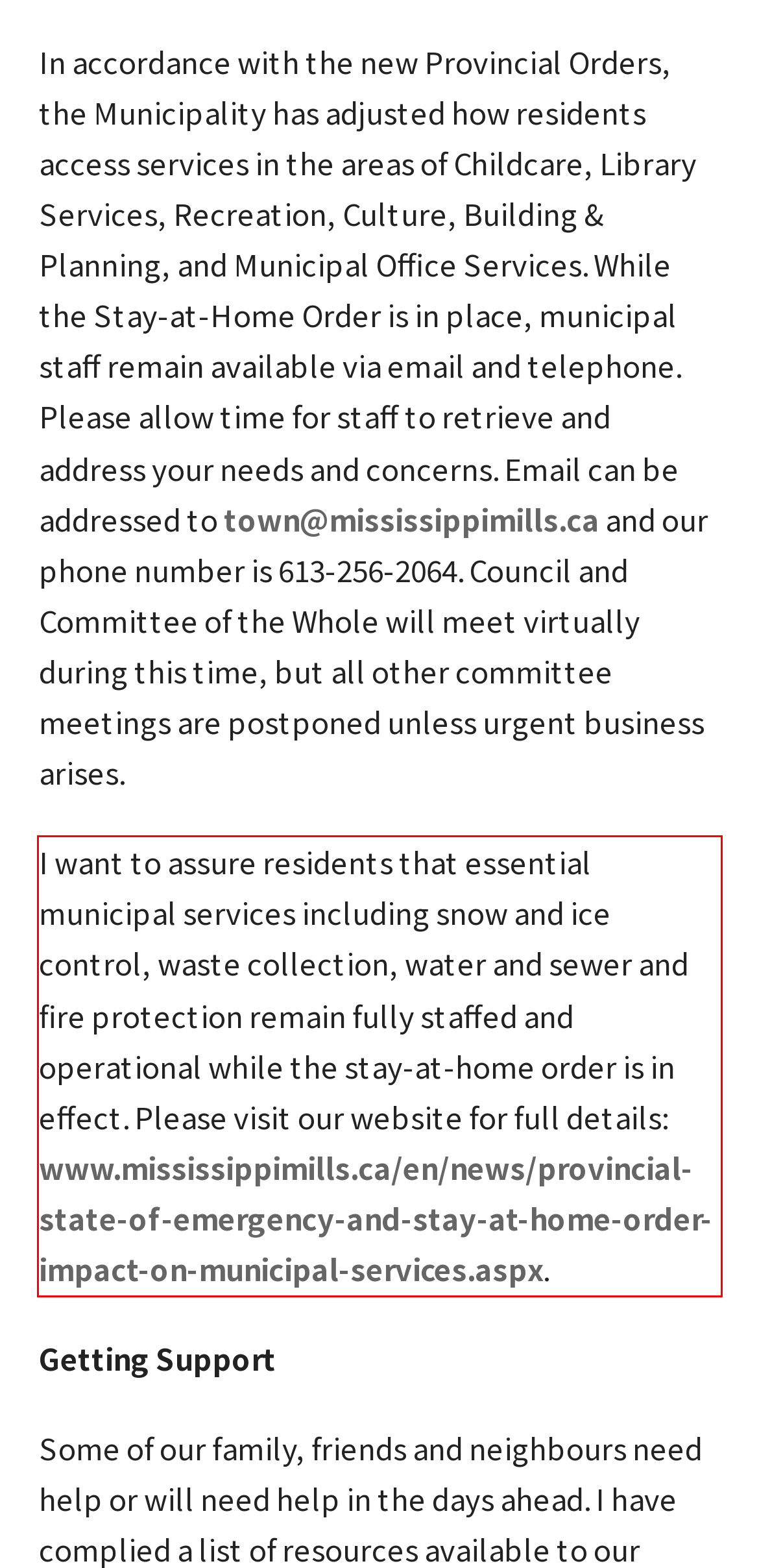You are provided with a screenshot of a webpage containing a red bounding box. Please extract the text enclosed by this red bounding box.

I want to assure residents that essential municipal services including snow and ice control, waste collection, water and sewer and fire protection remain fully staffed and operational while the stay-at-home order is in effect. Please visit our website for full details: www.mississippimills.ca/en/news/provincial-state-of-emergency-and-stay-at-home-order-impact-on-municipal-services.aspx.